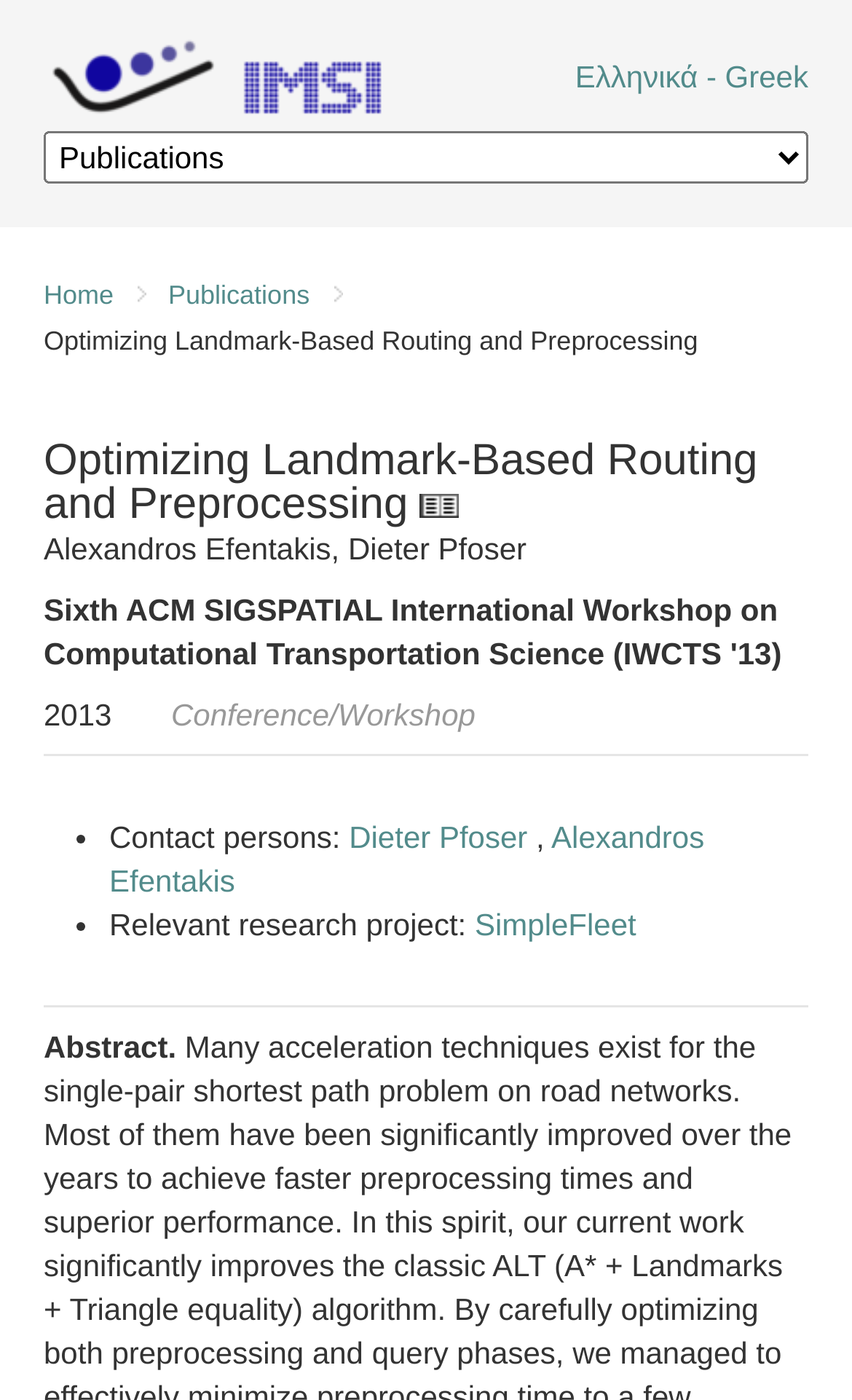What is the title of the publication?
Please give a well-detailed answer to the question.

The title of the publication can be found in the static text element with the bounding box coordinates [0.051, 0.233, 0.819, 0.254] and also in the heading element with the bounding box coordinates [0.051, 0.314, 0.949, 0.376].